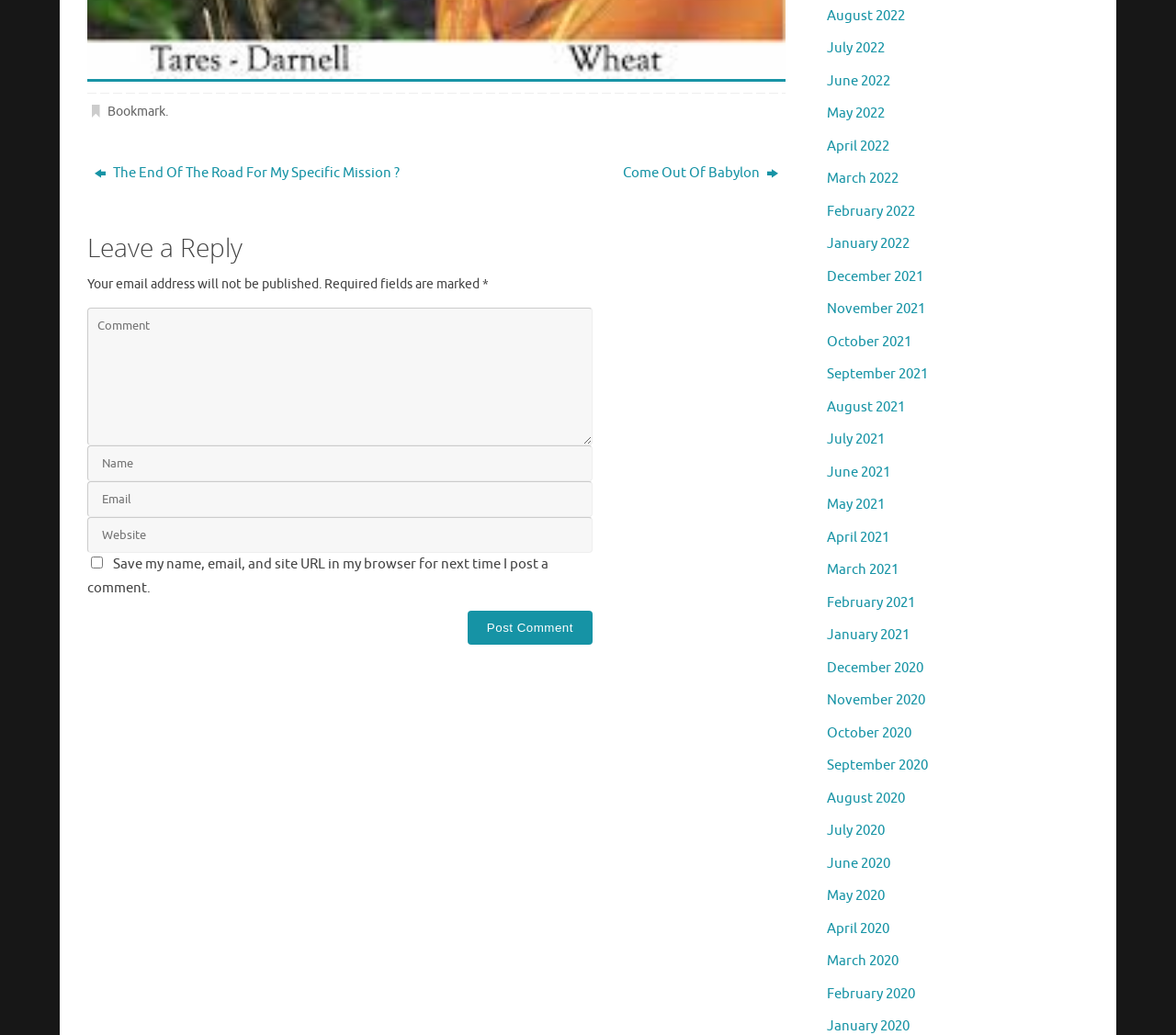Identify the bounding box coordinates for the element you need to click to achieve the following task: "Bookmark the permalink". Provide the bounding box coordinates as four float numbers between 0 and 1, in the form [left, top, right, bottom].

[0.074, 0.1, 0.089, 0.115]